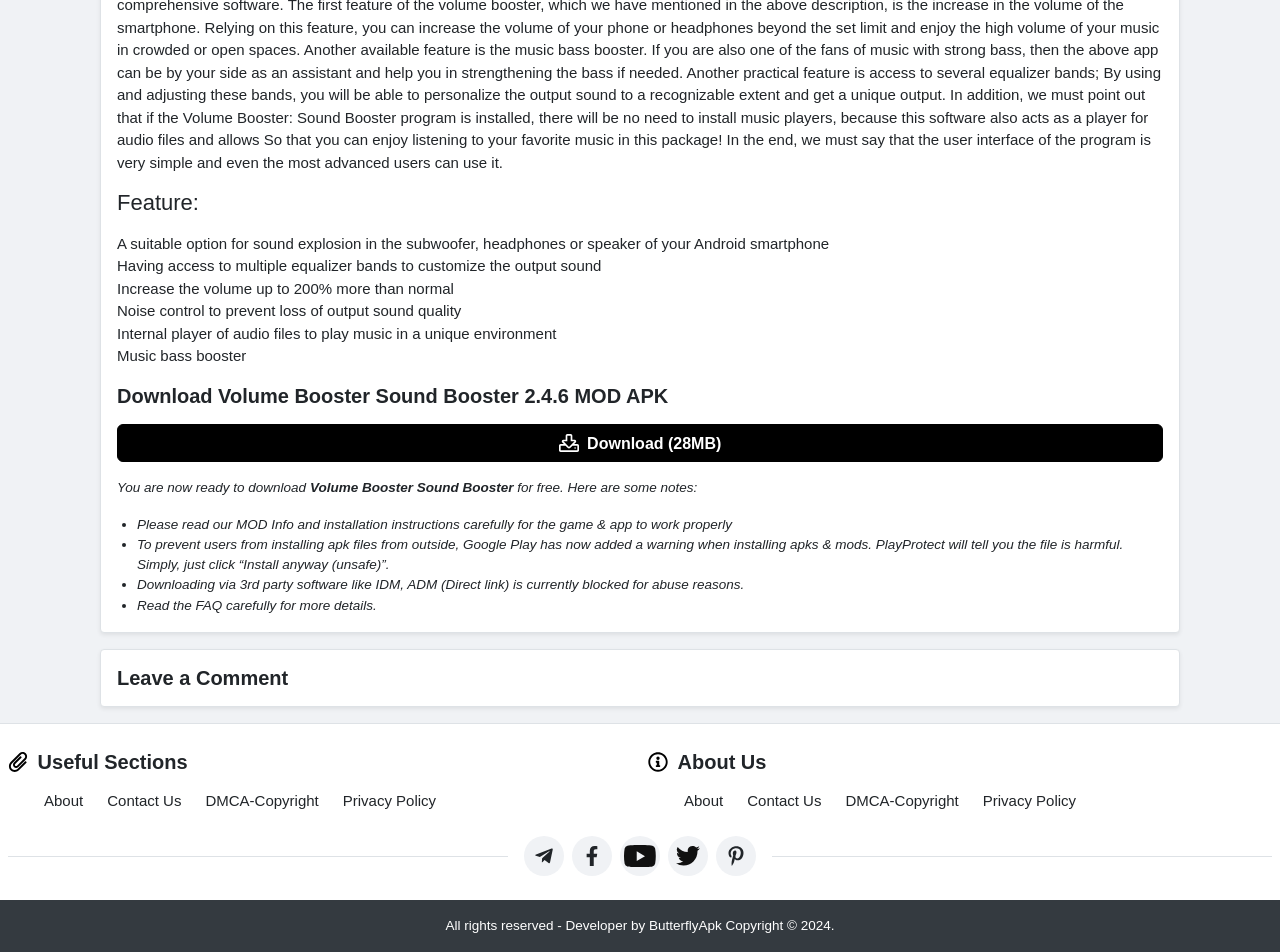Please identify the bounding box coordinates of the region to click in order to complete the given instruction: "Click on the 'Start here' link". The coordinates should be four float numbers between 0 and 1, i.e., [left, top, right, bottom].

None